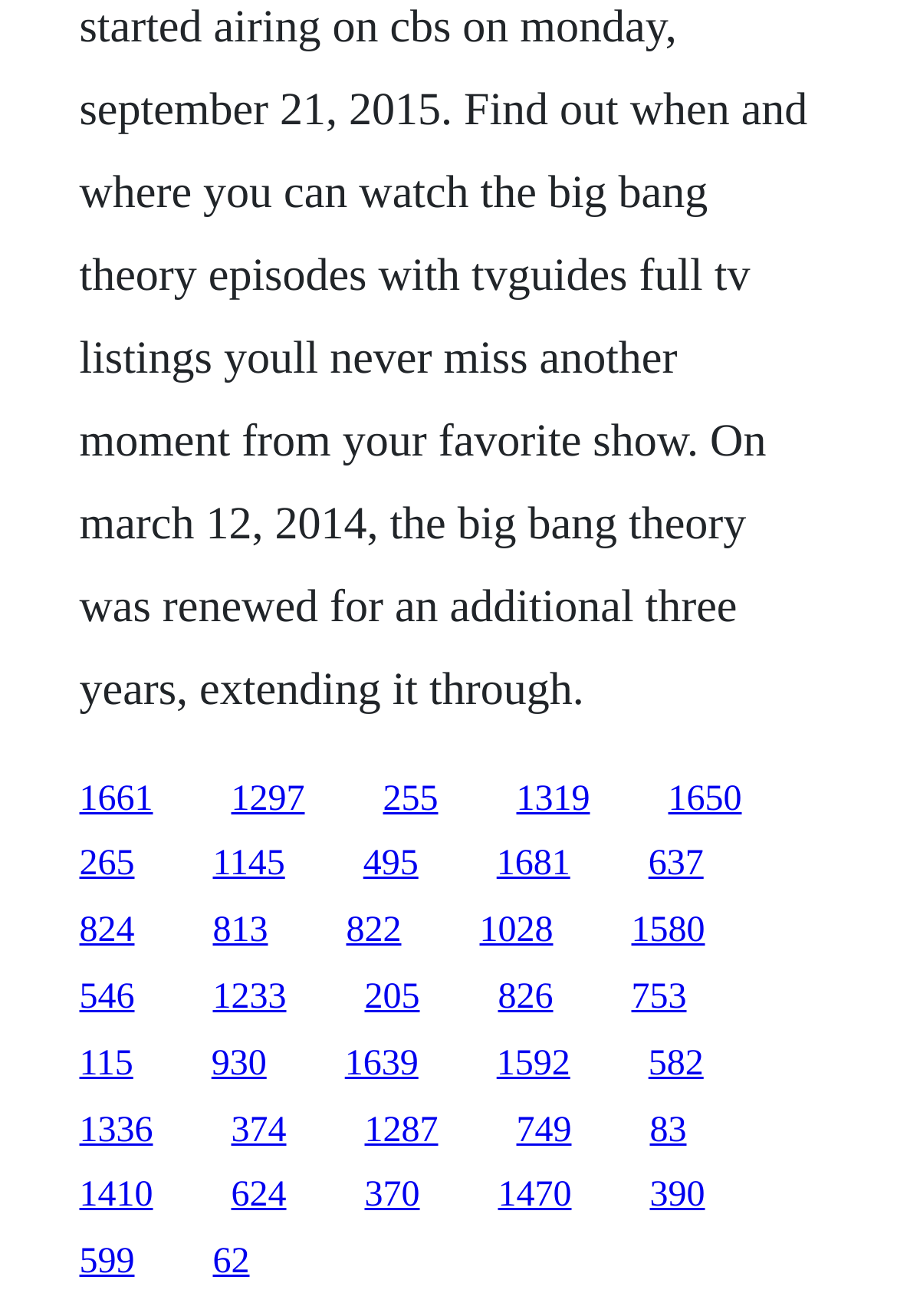How many links have a width greater than 0.1?
Please provide a single word or phrase as your answer based on the screenshot.

20